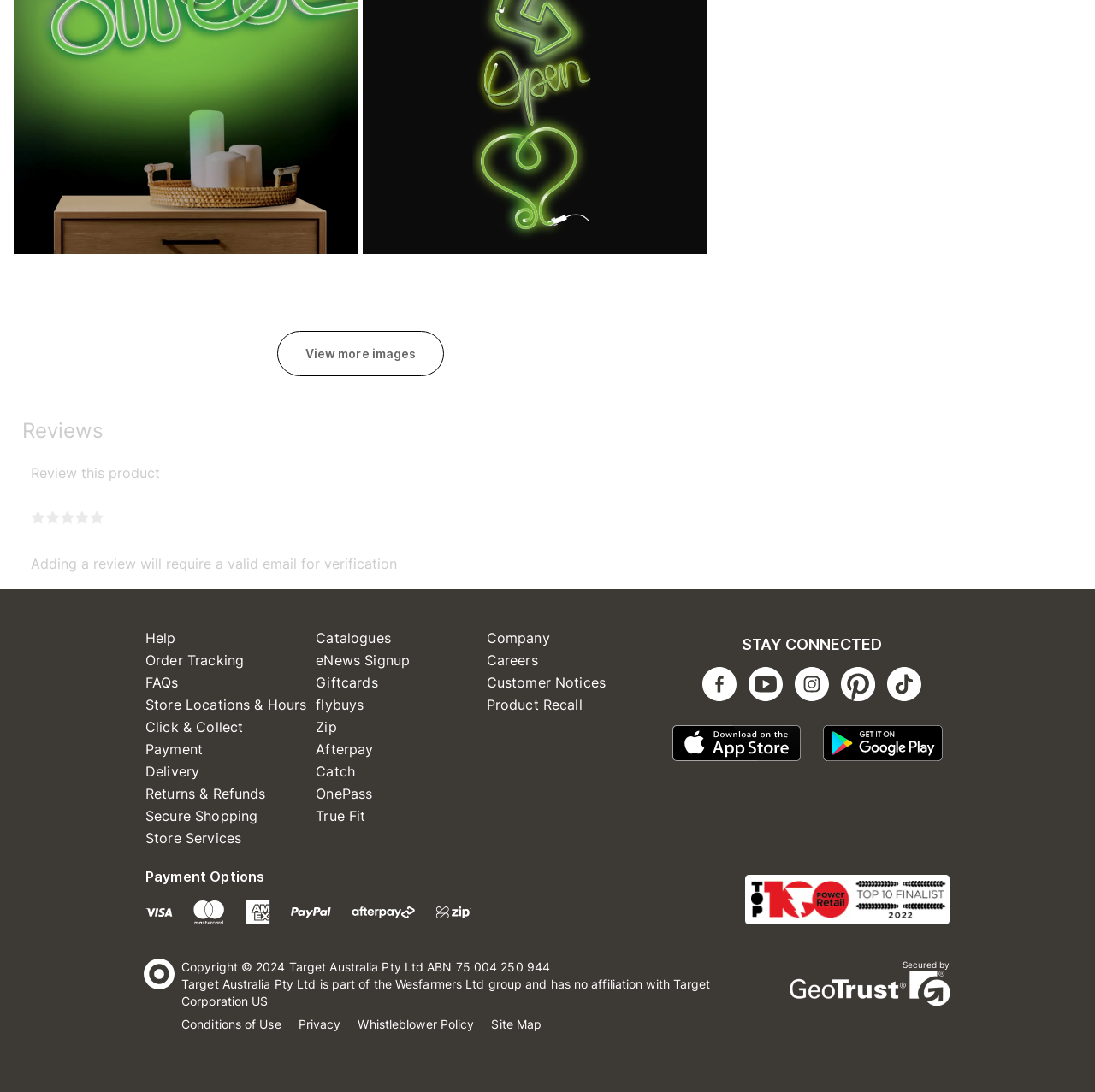From the element description: "alt="Download on the App Store"", extract the bounding box coordinates of the UI element. The coordinates should be expressed as four float numbers between 0 and 1, in the order [left, top, right, bottom].

[0.614, 0.684, 0.731, 0.7]